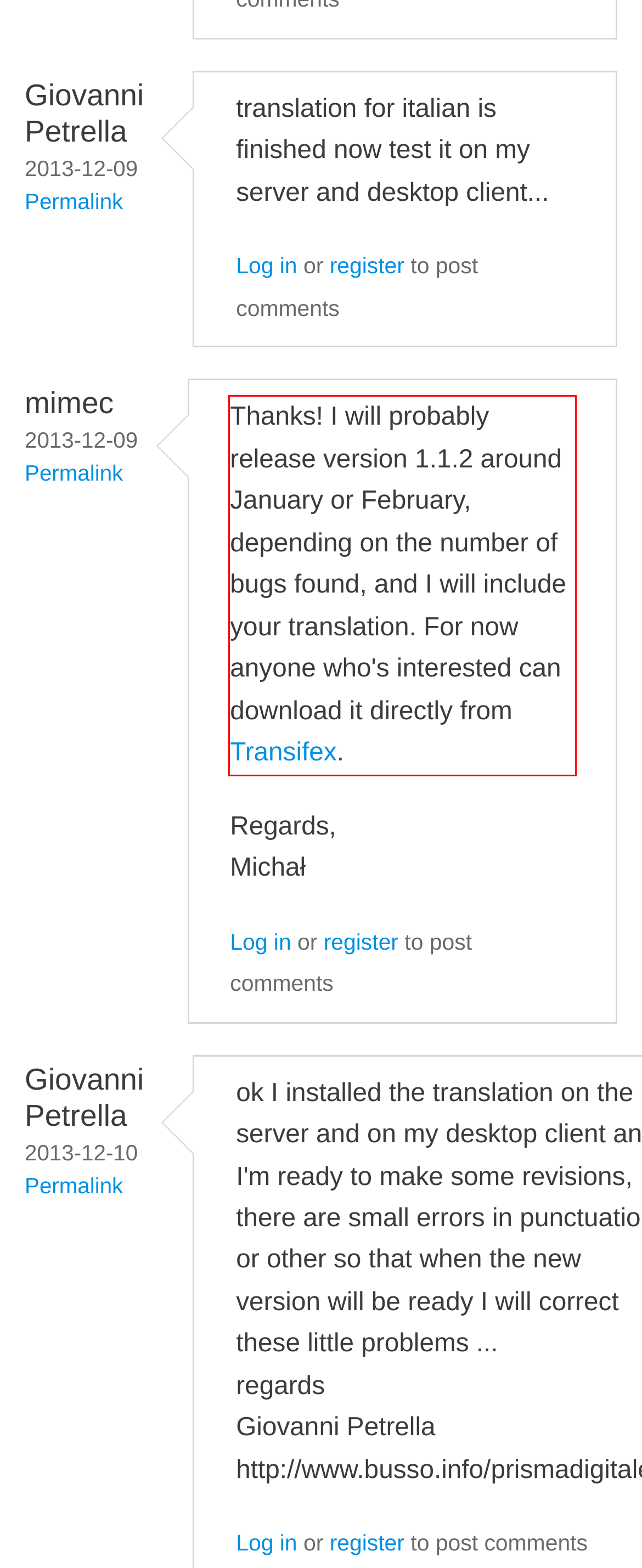Please analyze the screenshot of a webpage and extract the text content within the red bounding box using OCR.

Thanks! I will probably release version 1.1.2 around January or February, depending on the number of bugs found, and I will include your translation. For now anyone who's interested can download it directly from Transifex.